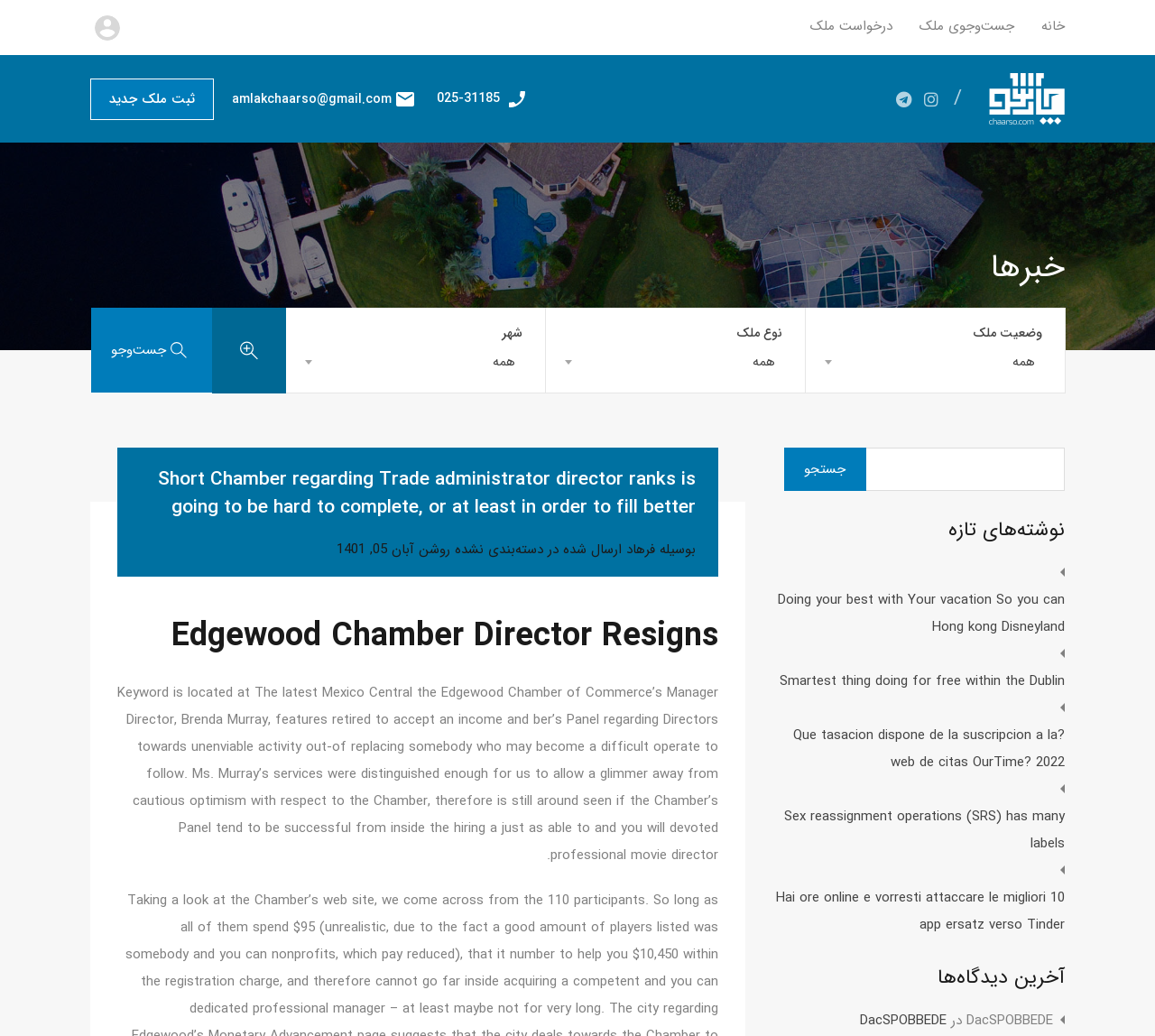What is the date of the latest news?
Carefully analyze the image and provide a thorough answer to the question.

I found the answer by looking at the time element, which is located below the heading 'خبرها' and shows the date 'آبان 05, 1401'.